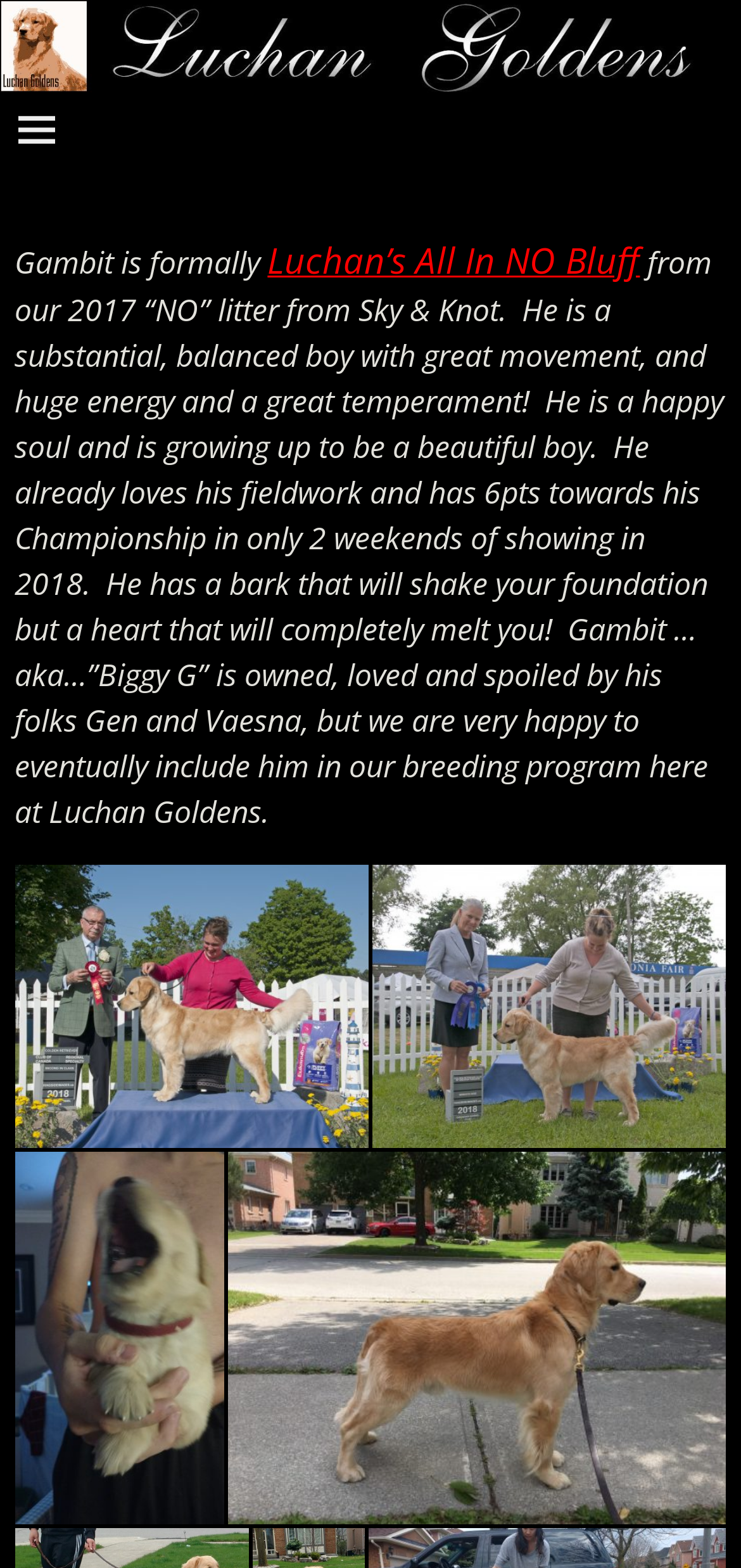What is Gambit's bark like?
Using the image, provide a detailed and thorough answer to the question.

The text description mentions that Gambit has a bark that 'will shake your foundation', implying that his bark is very loud and powerful.